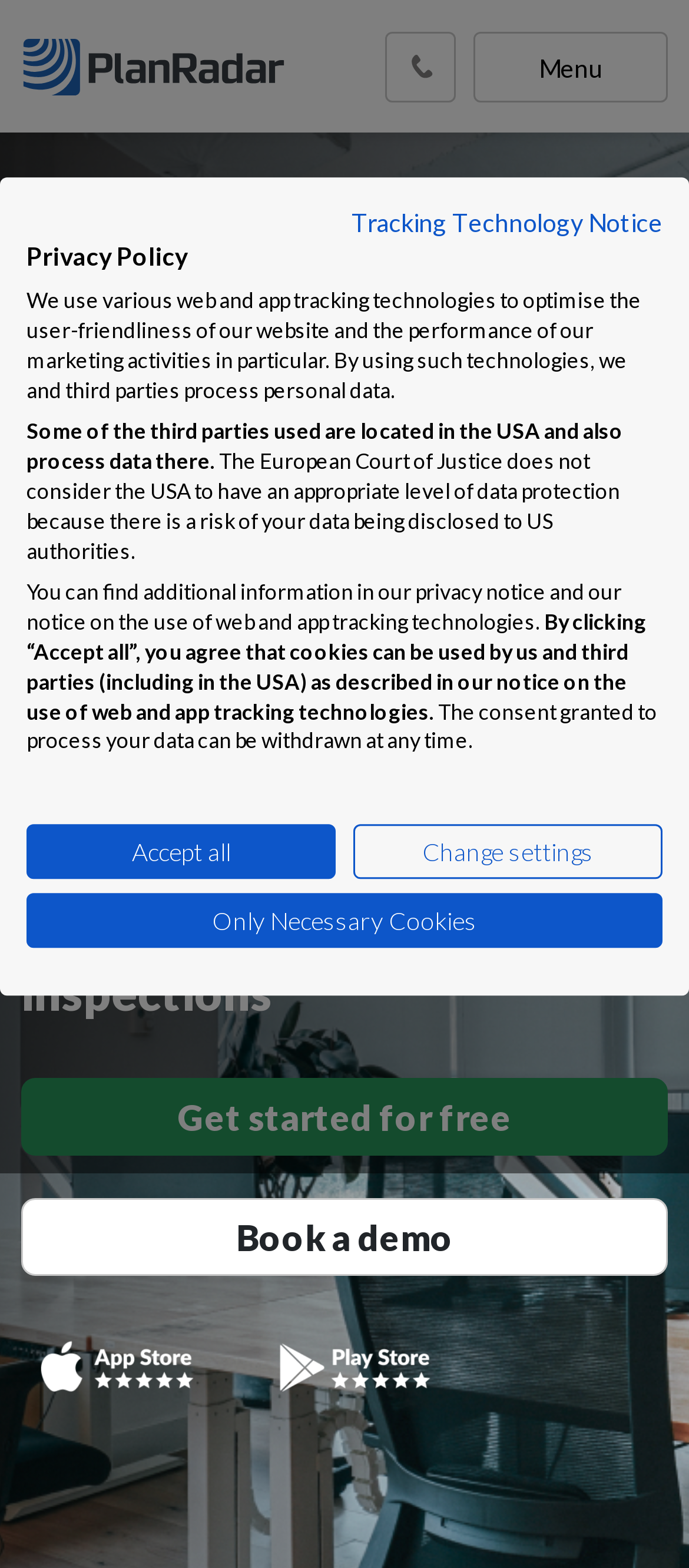Could you indicate the bounding box coordinates of the region to click in order to complete this instruction: "Get started for free".

[0.031, 0.688, 0.969, 0.737]